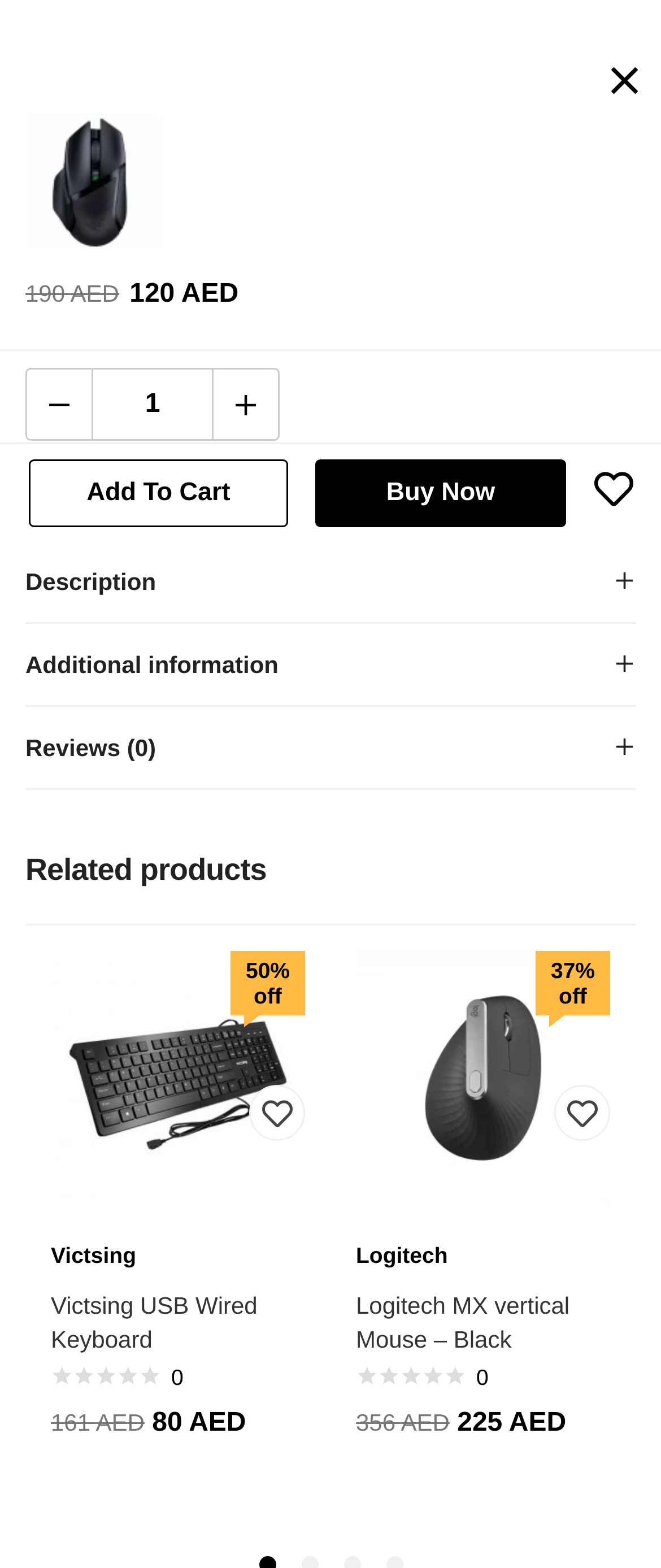How many customer reviews are there?
Please give a detailed and elaborate explanation in response to the question.

The link with the text '0 customer reviews' and bounding box coordinates [0.235, 0.049, 0.522, 0.065] indicates that there are no customer reviews.